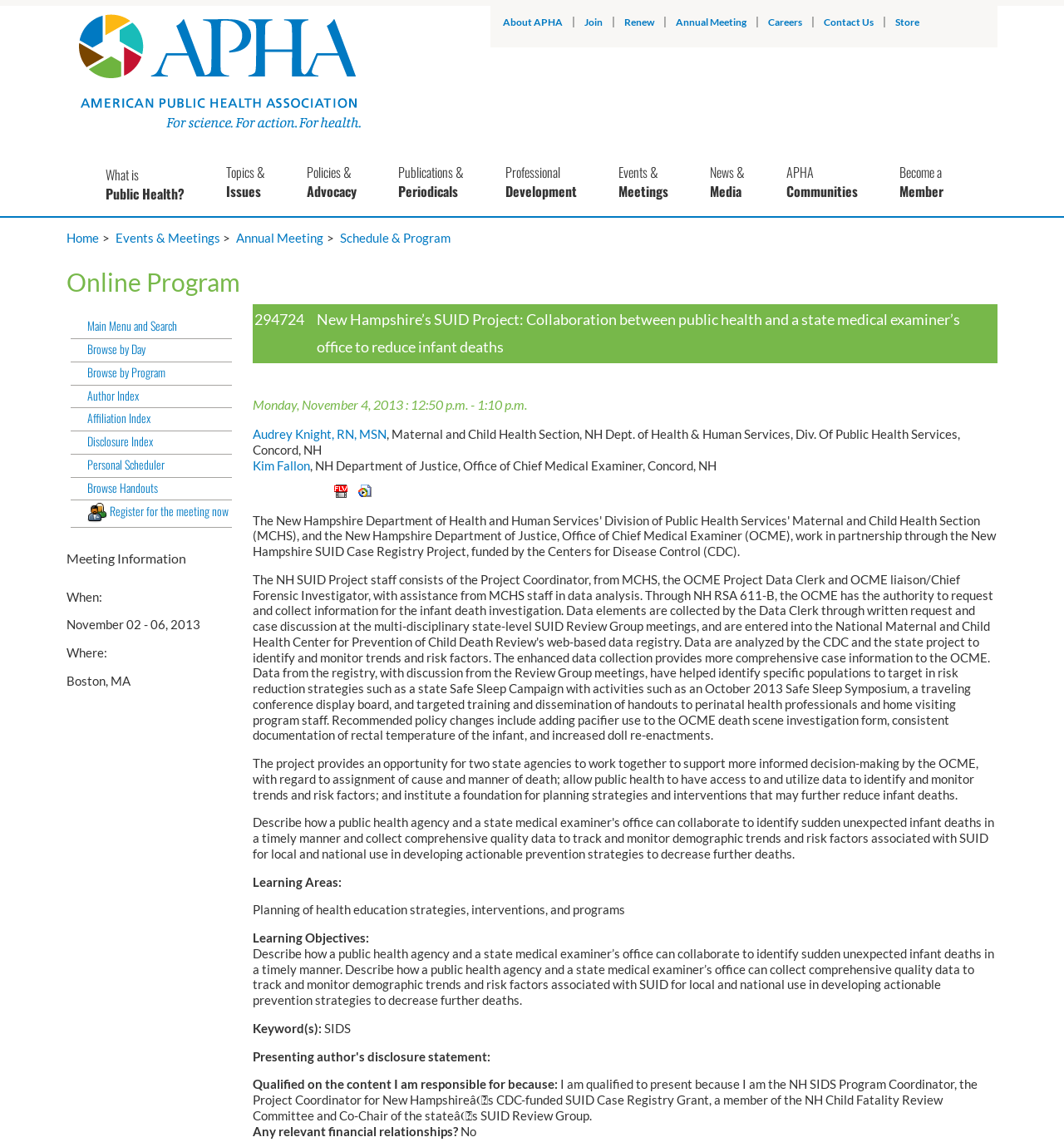Please specify the bounding box coordinates of the clickable section necessary to execute the following command: "Register for the meeting now".

[0.066, 0.439, 0.218, 0.46]